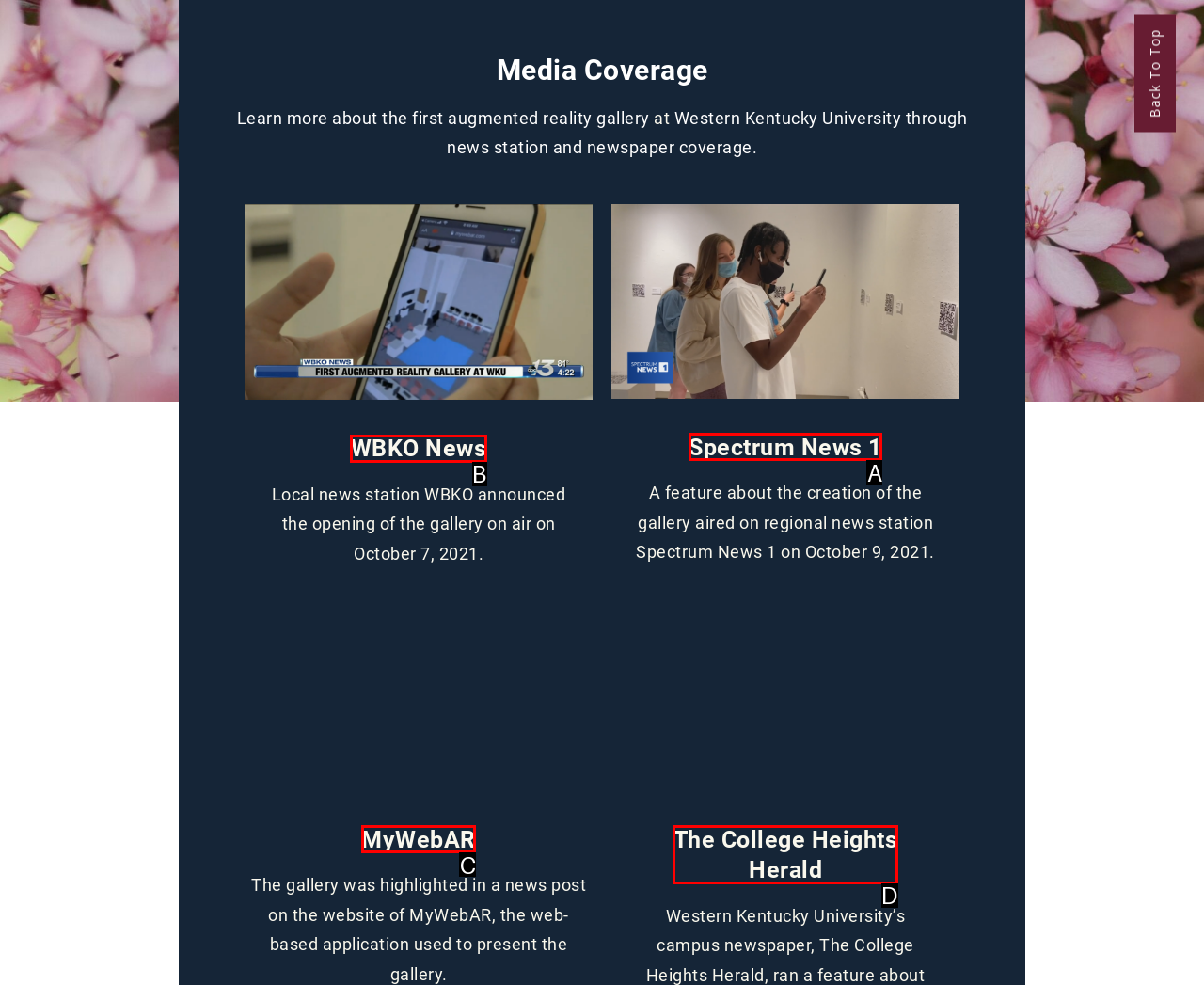Identify the option that corresponds to: History
Respond with the corresponding letter from the choices provided.

None